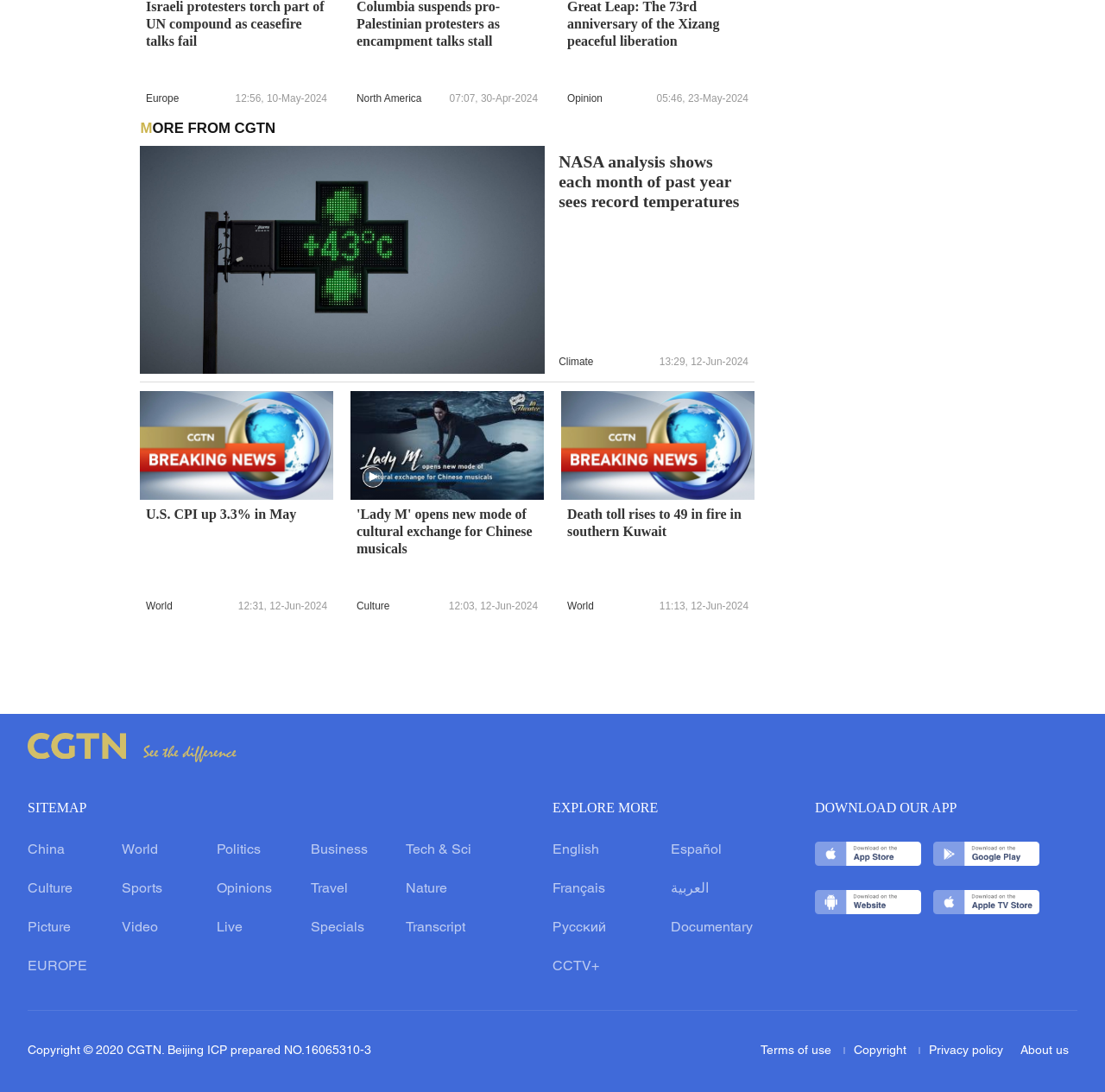Find the bounding box coordinates for the area that must be clicked to perform this action: "Download the CGTN app".

[0.738, 0.771, 0.834, 0.795]